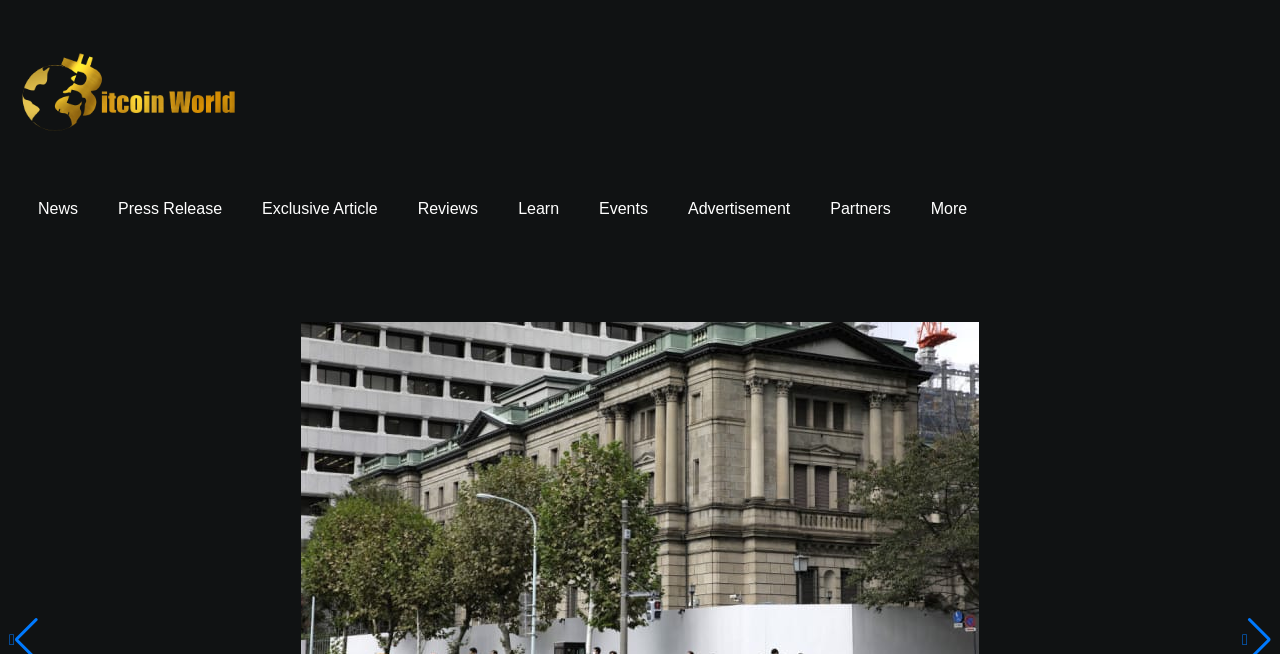Please answer the following question using a single word or phrase: 
What is the logo of the website?

Black background logo